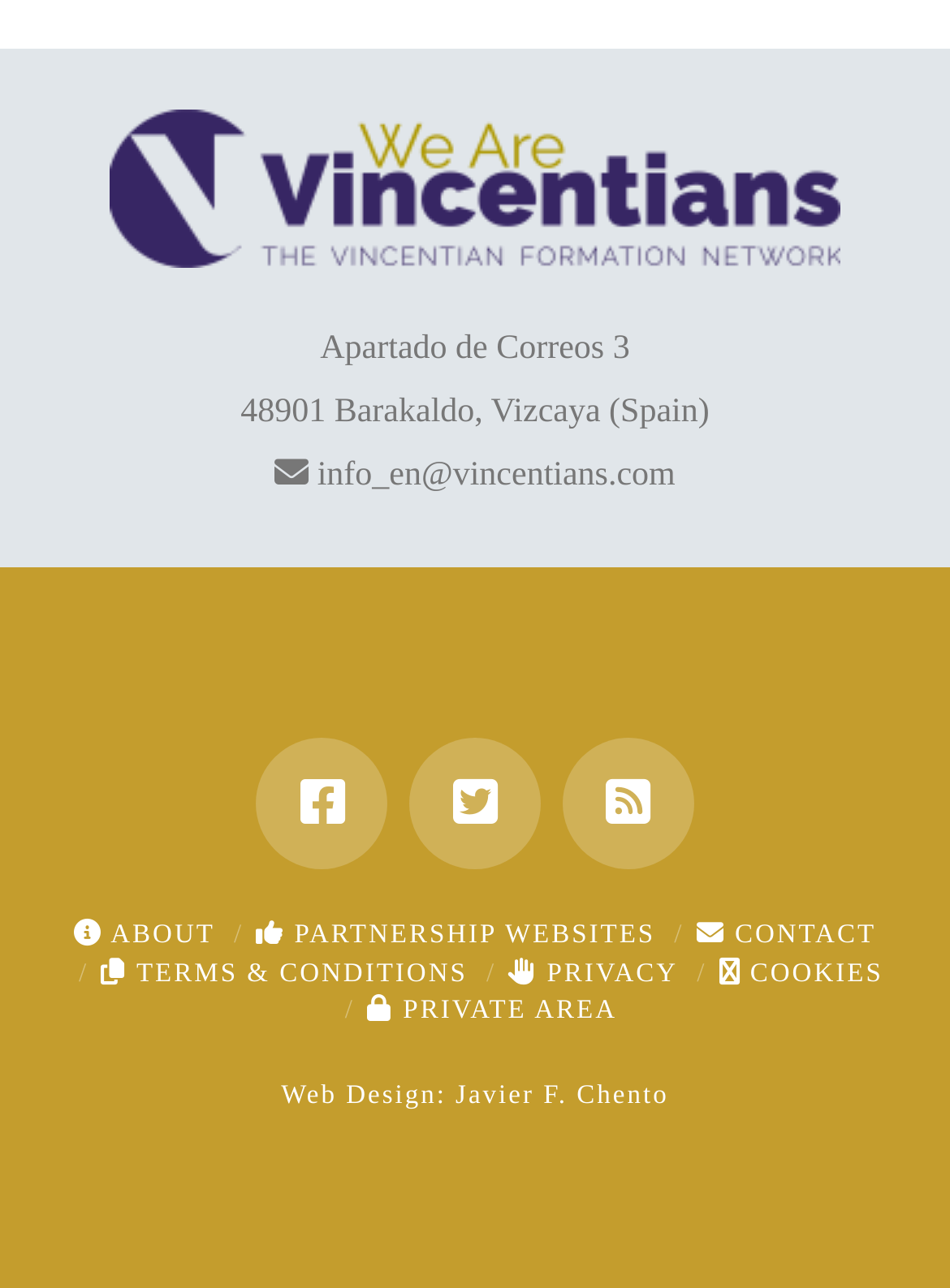What is the name of the web designer? Observe the screenshot and provide a one-word or short phrase answer.

Javier F. Chento